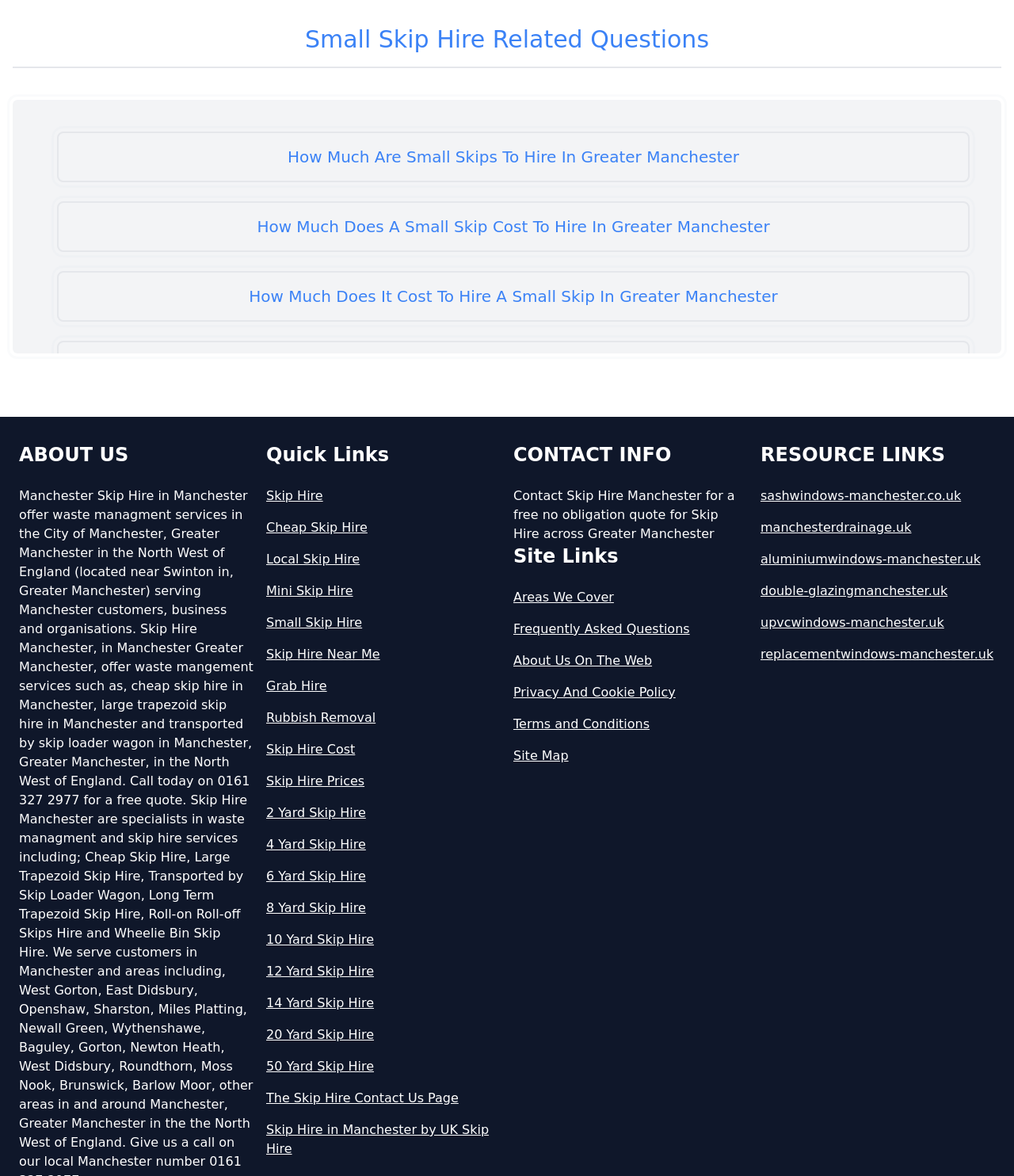Locate the bounding box coordinates of the clickable part needed for the task: "Contact Skip Hire Manchester".

[0.506, 0.415, 0.722, 0.453]